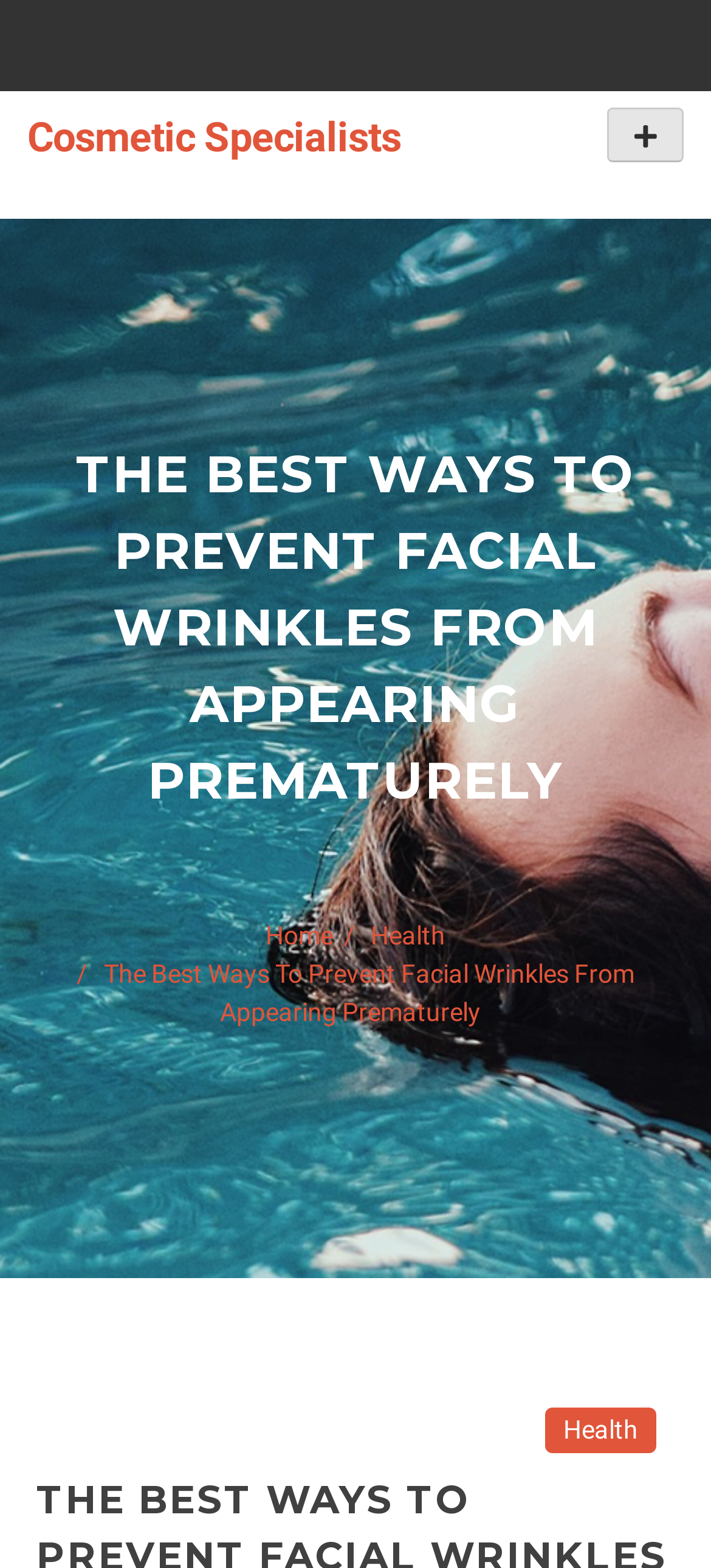Generate a thorough explanation of the webpage's elements.

The webpage is about preventing facial wrinkles from appearing prematurely, with a focus on the impact of environmental factors and lifestyle on skin health. At the top left of the page, there is a link to "Cosmetic Specialists" and a button to access the primary menu, which is currently collapsed. 

Below these elements, a prominent heading reads "THE BEST WAYS TO PREVENT FACIAL WRINKLES FROM APPEARING PREMATURELY", taking up the full width of the page. 

Further down, a navigation section labeled "Breadcrumbs" is located, which contains three links: "Home", "Health", and the title of the current page, "The Best Ways To Prevent Facial Wrinkles From Appearing Prematurely". The "Health" link appears twice, once as a standalone link and again as a sub-link under the current page title.